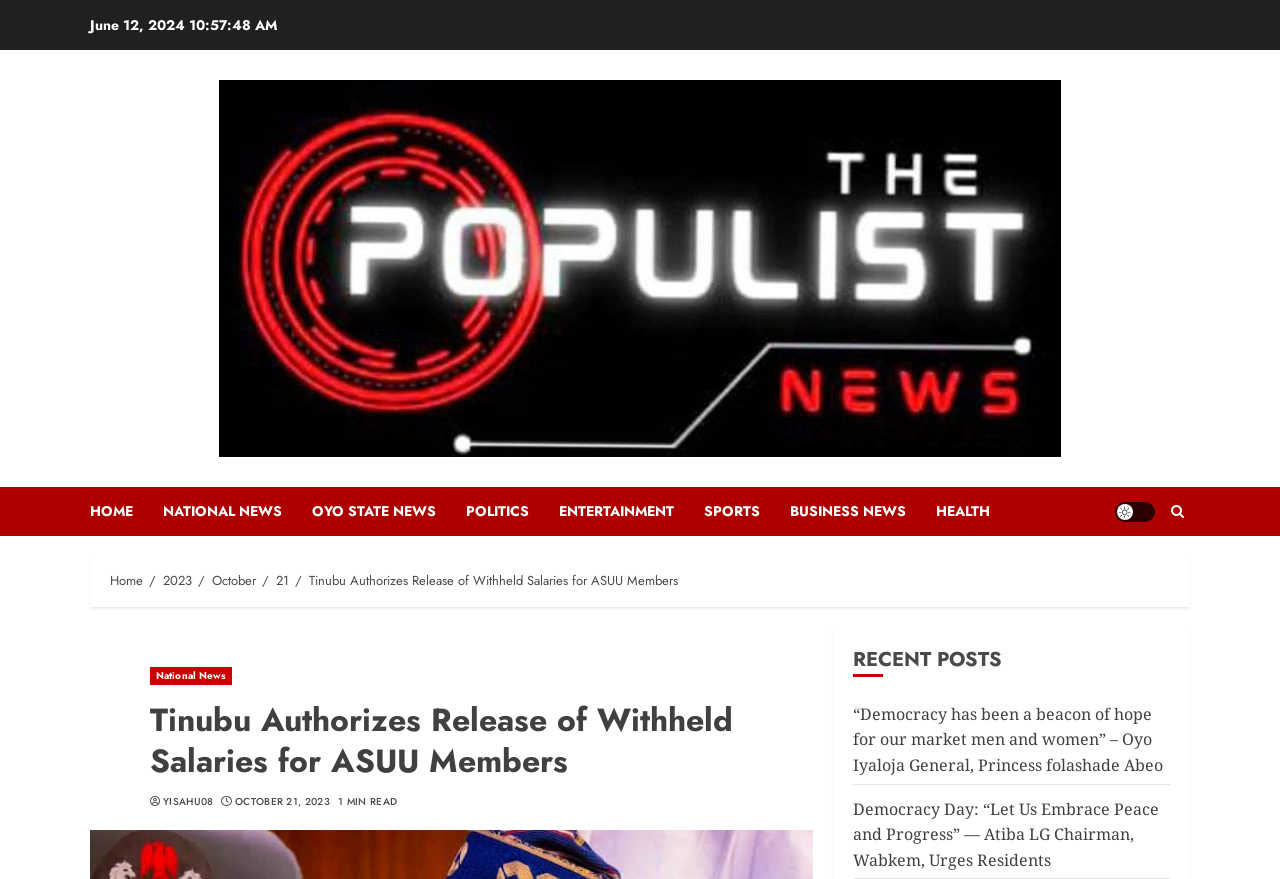What is the date of the article?
From the details in the image, answer the question comprehensively.

I found the date of the article by looking at the breadcrumbs navigation section, where it says 'Home > 2023 > October > 21 > Tinubu Authorizes Release of Withheld Salaries for ASUU Members'. The date is also mentioned again in the article header section as 'OCTOBER 21, 2023'.